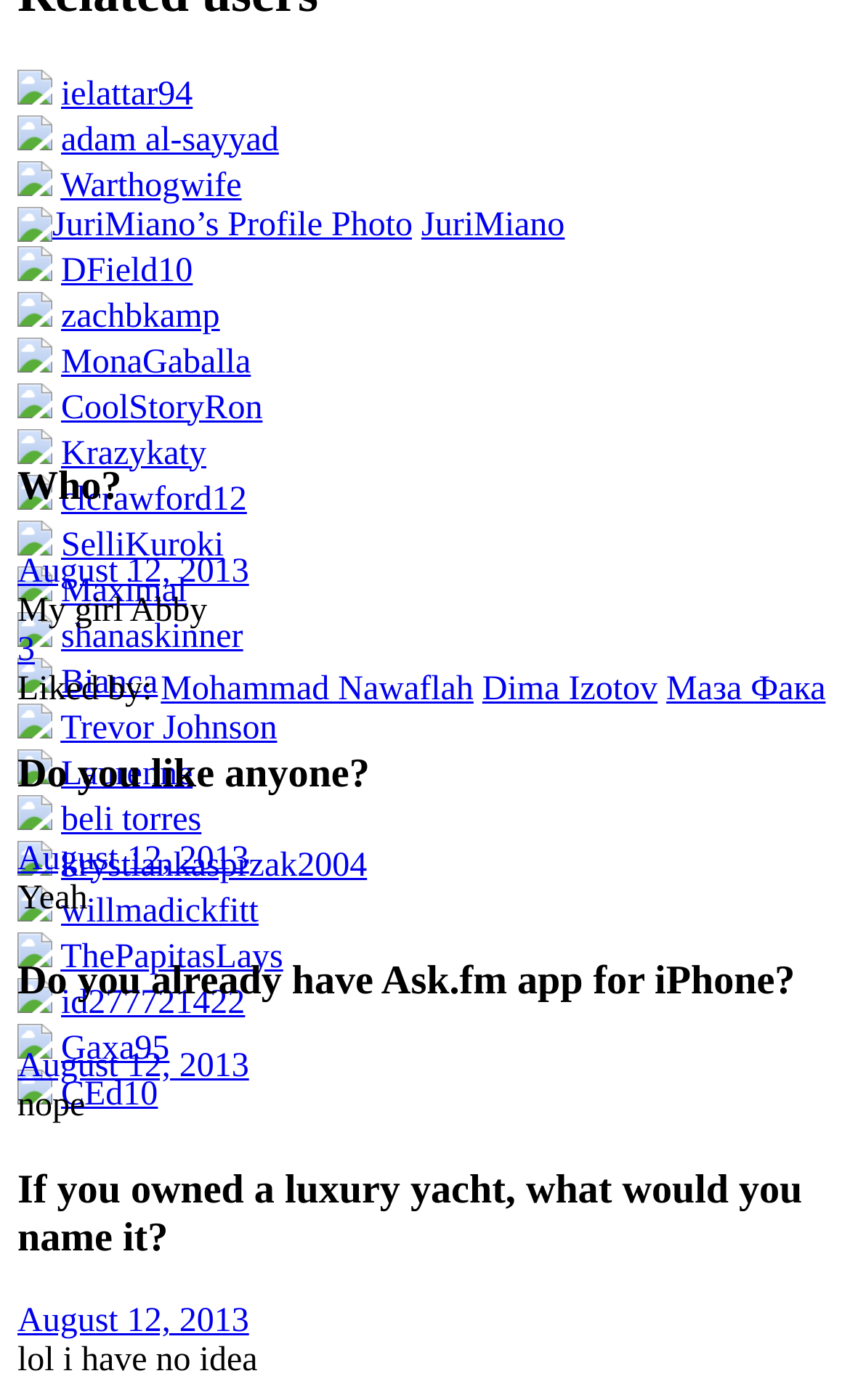Find the bounding box coordinates of the clickable area that will achieve the following instruction: "Read the article".

[0.021, 0.332, 0.979, 0.507]